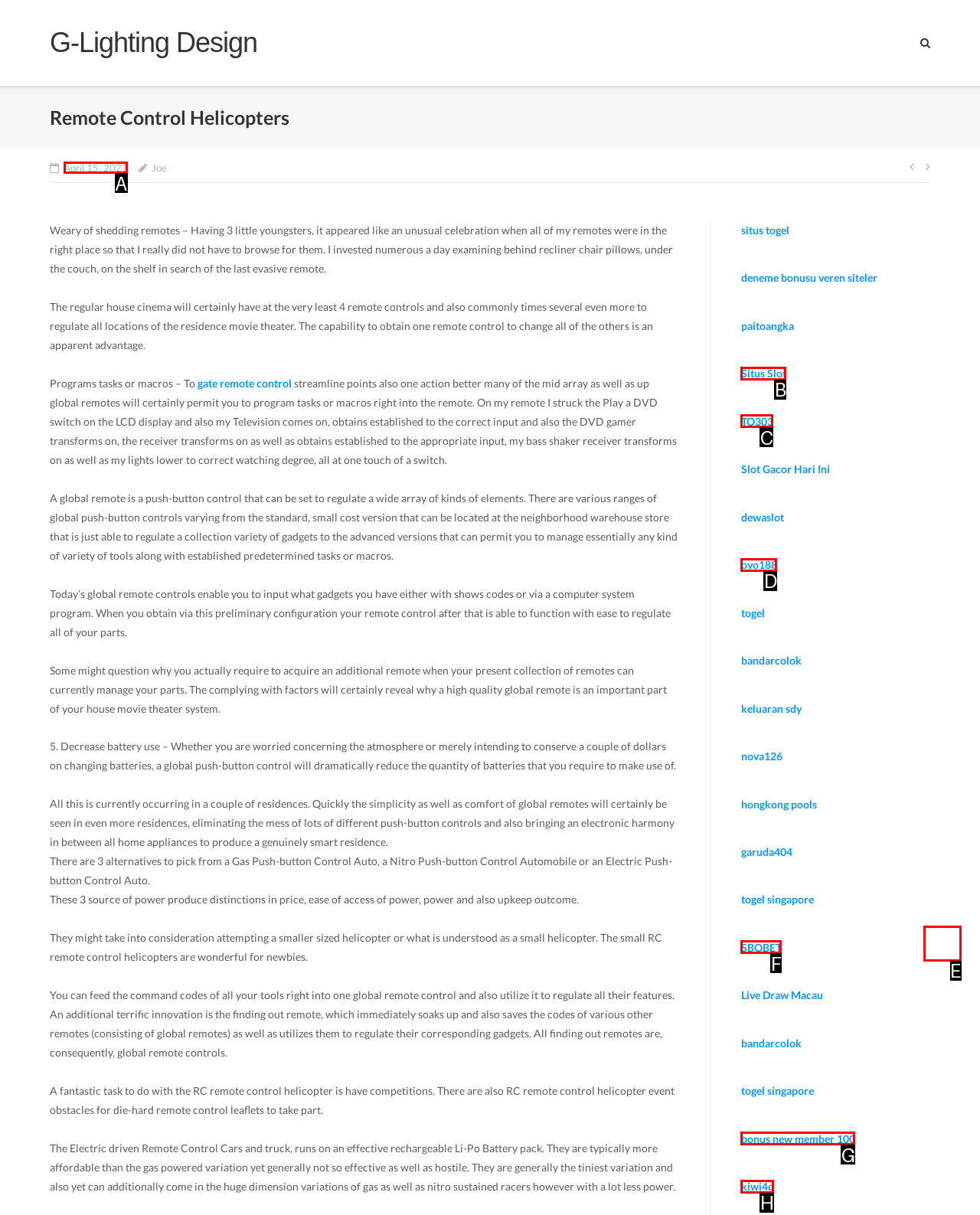Identify the correct UI element to click on to achieve the task: Check the time. Provide the letter of the appropriate element directly from the available choices.

A